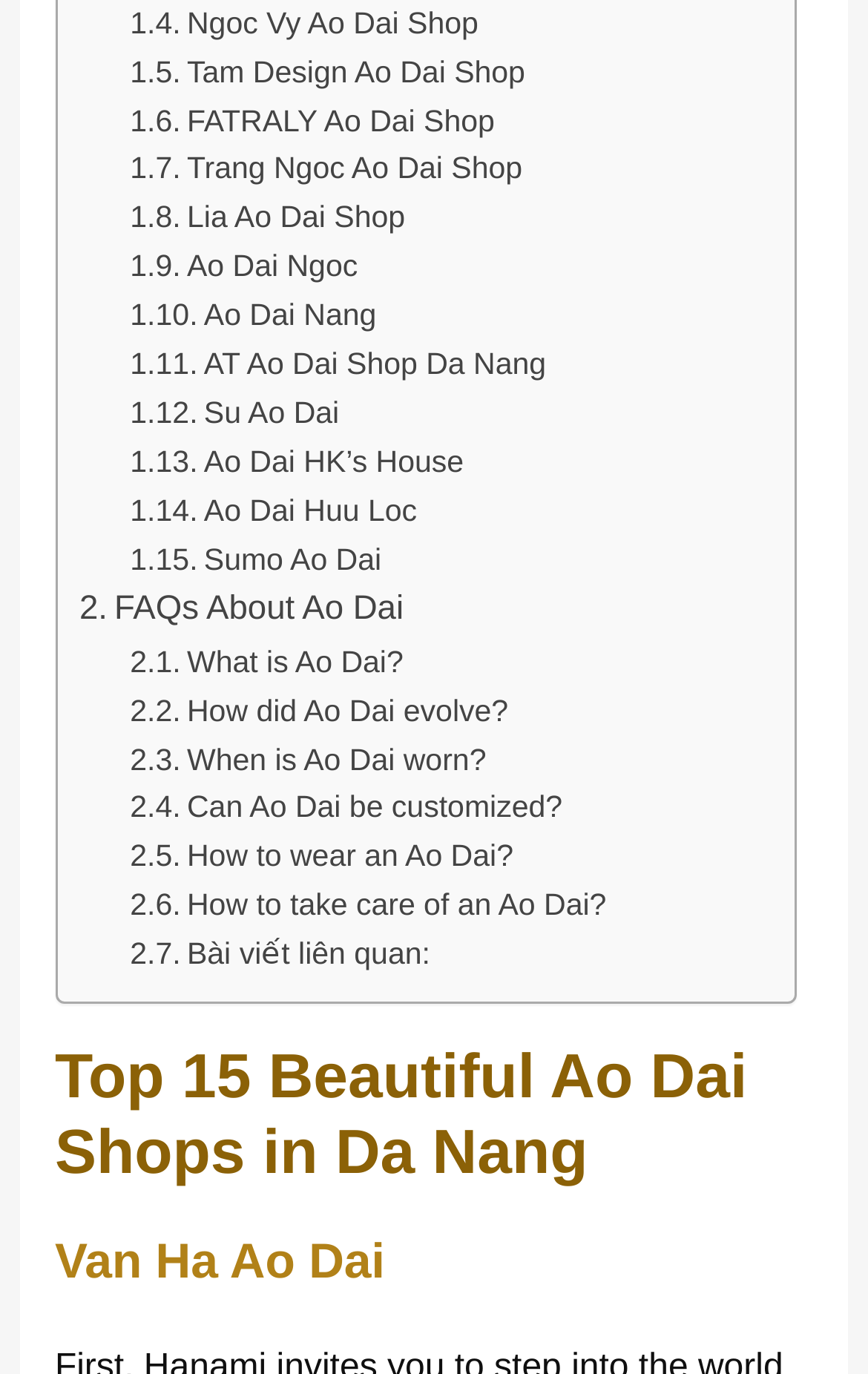How many Ao Dai shops are listed?
Identify the answer in the screenshot and reply with a single word or phrase.

15